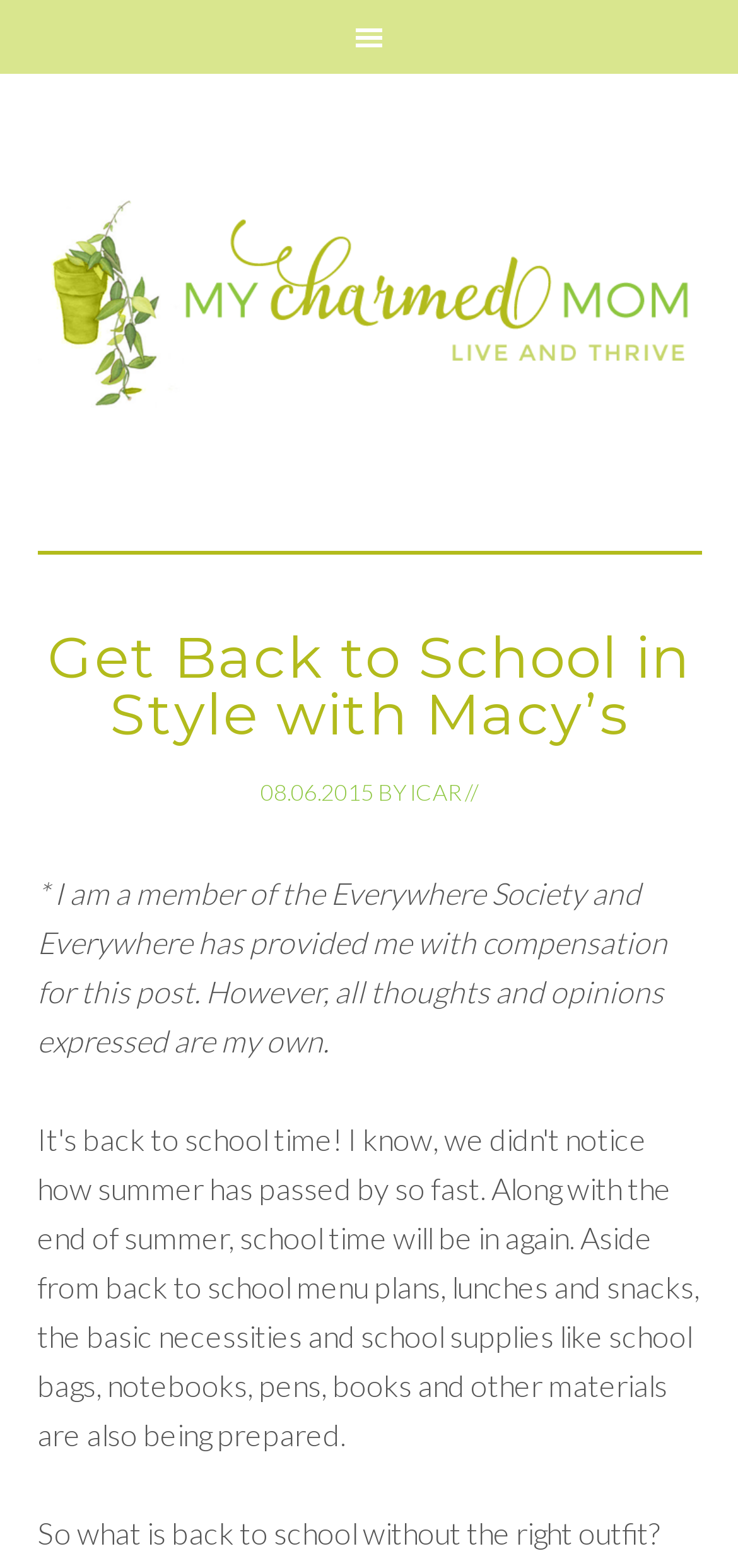Who is the author of the post?
Please respond to the question with a detailed and informative answer.

I determined the author of the post by examining the link element with the text 'ICAR', which is located near the 'BY' text, indicating that ICAR is the author.